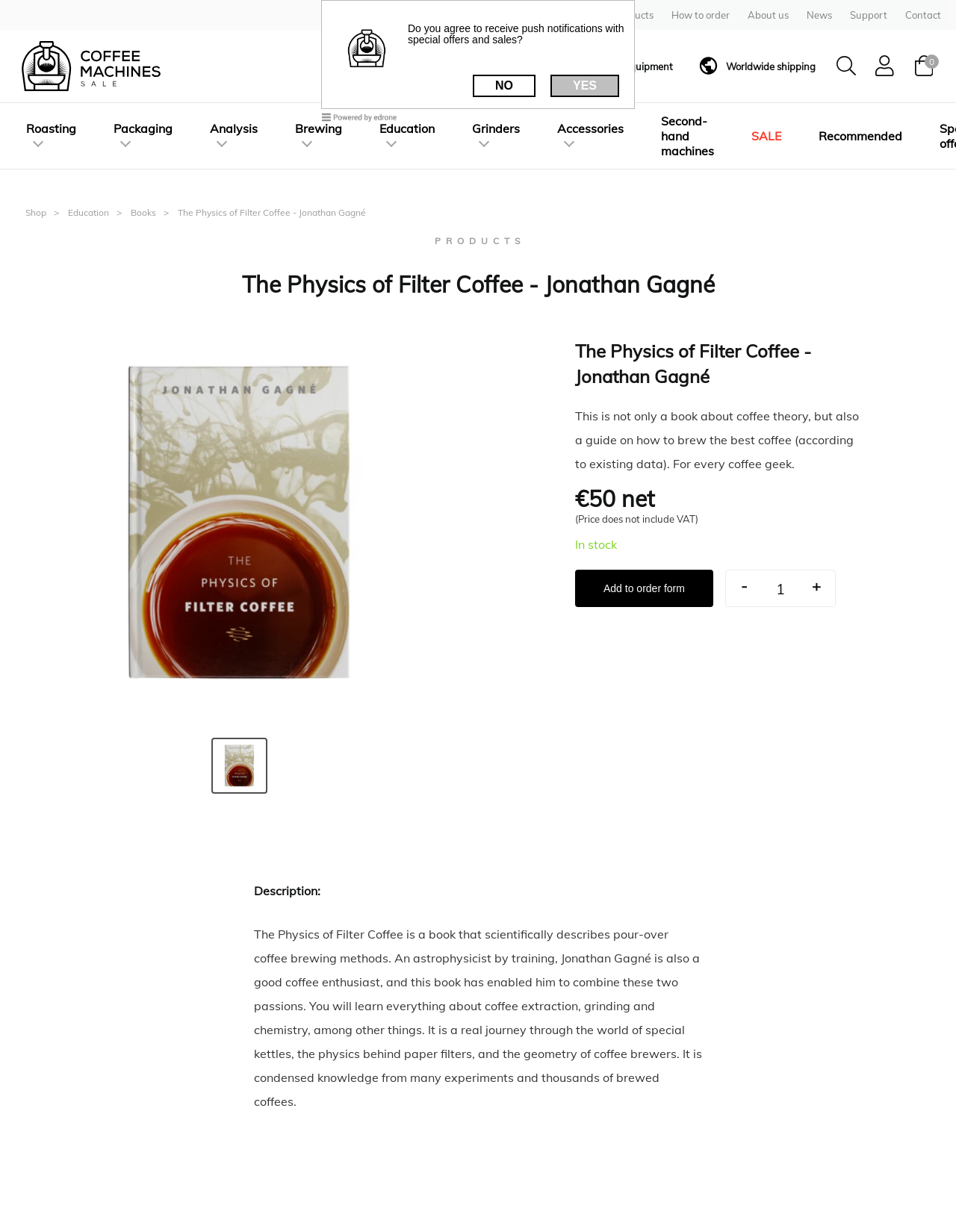Identify the bounding box coordinates for the element you need to click to achieve the following task: "Add to order form". Provide the bounding box coordinates as four float numbers between 0 and 1, in the form [left, top, right, bottom].

[0.602, 0.463, 0.746, 0.493]